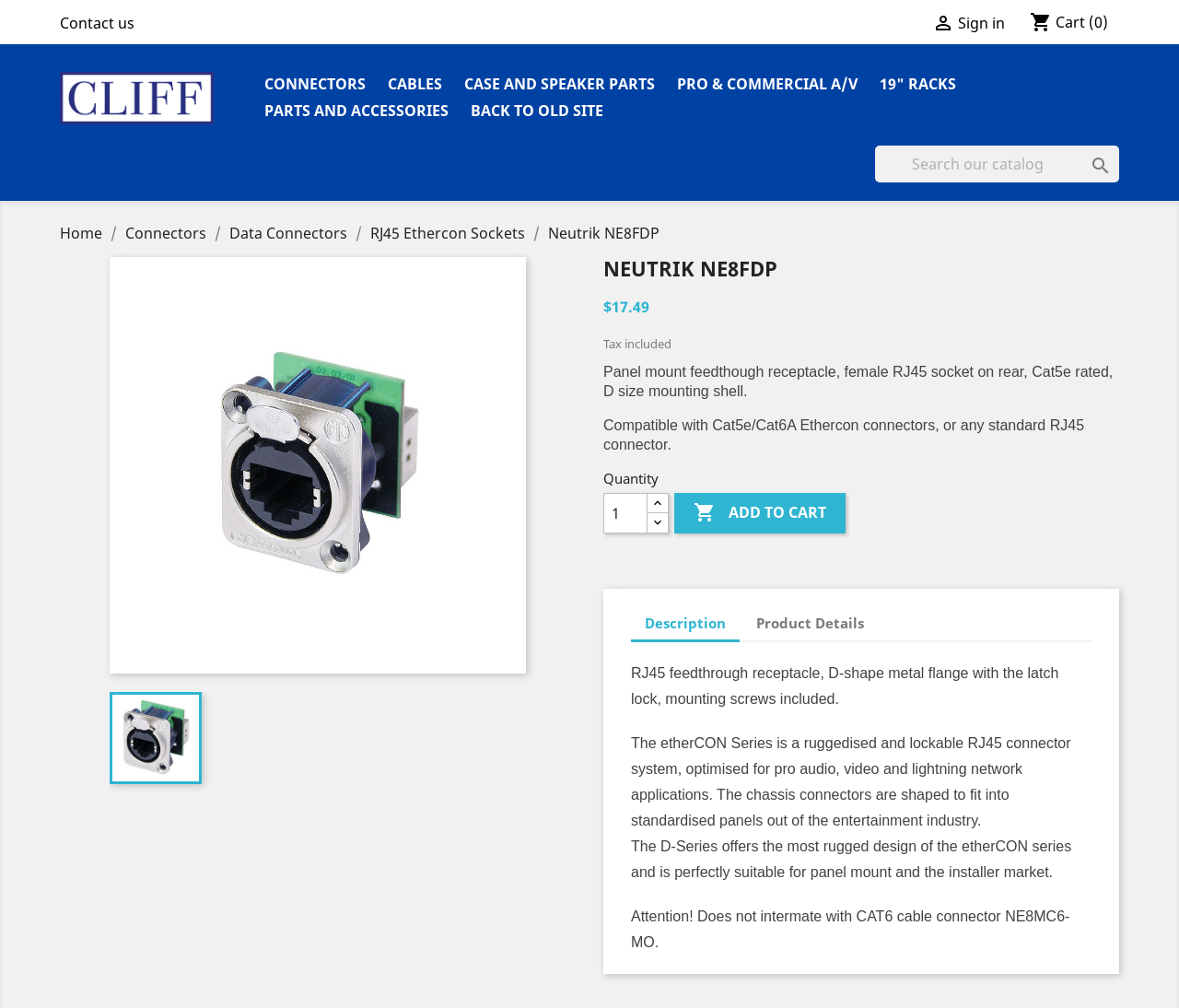Please specify the bounding box coordinates of the clickable region necessary for completing the following instruction: "Follow on Facebook". The coordinates must consist of four float numbers between 0 and 1, i.e., [left, top, right, bottom].

None